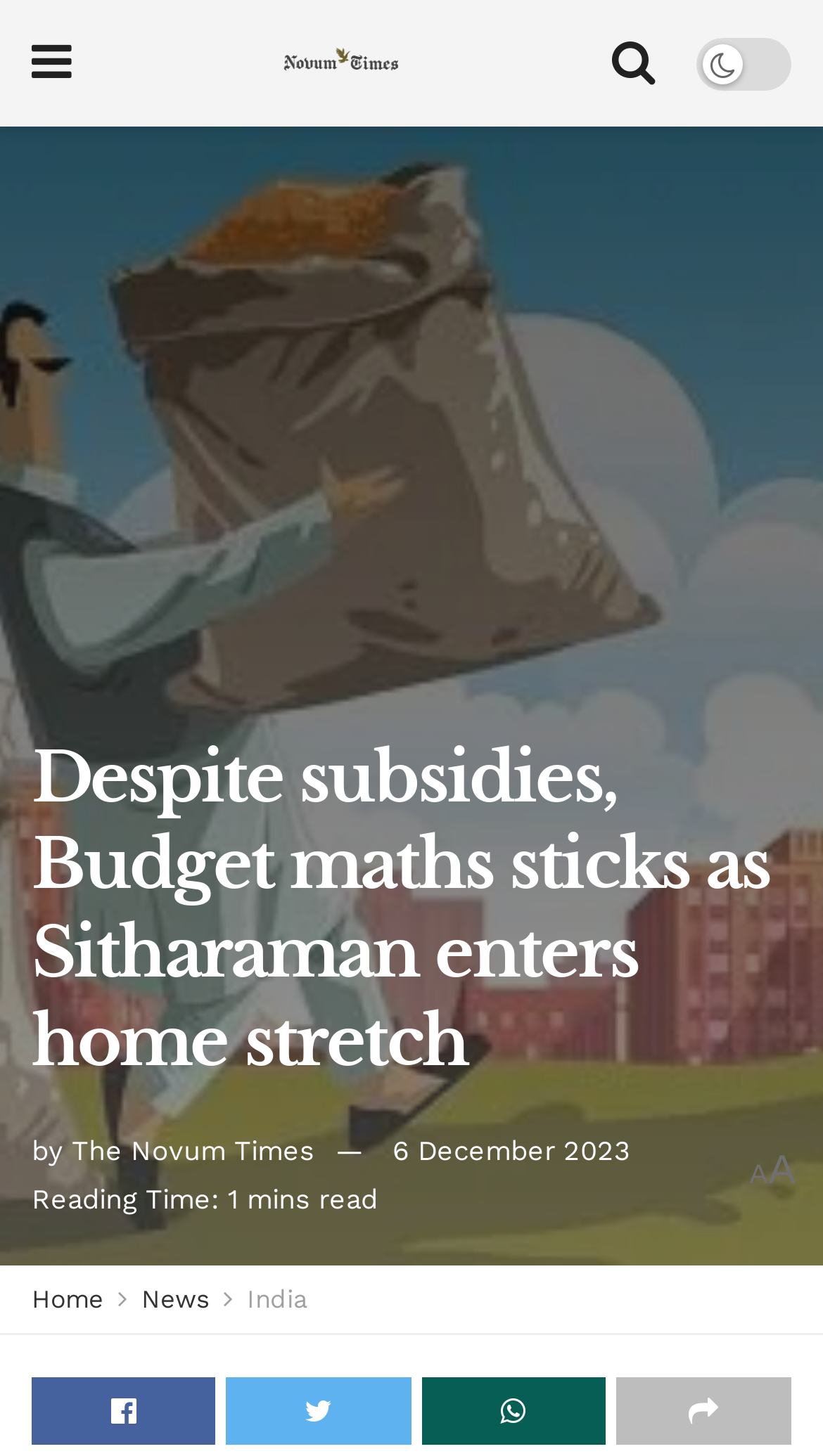Use a single word or phrase to respond to the question:
What is the category of the article?

India